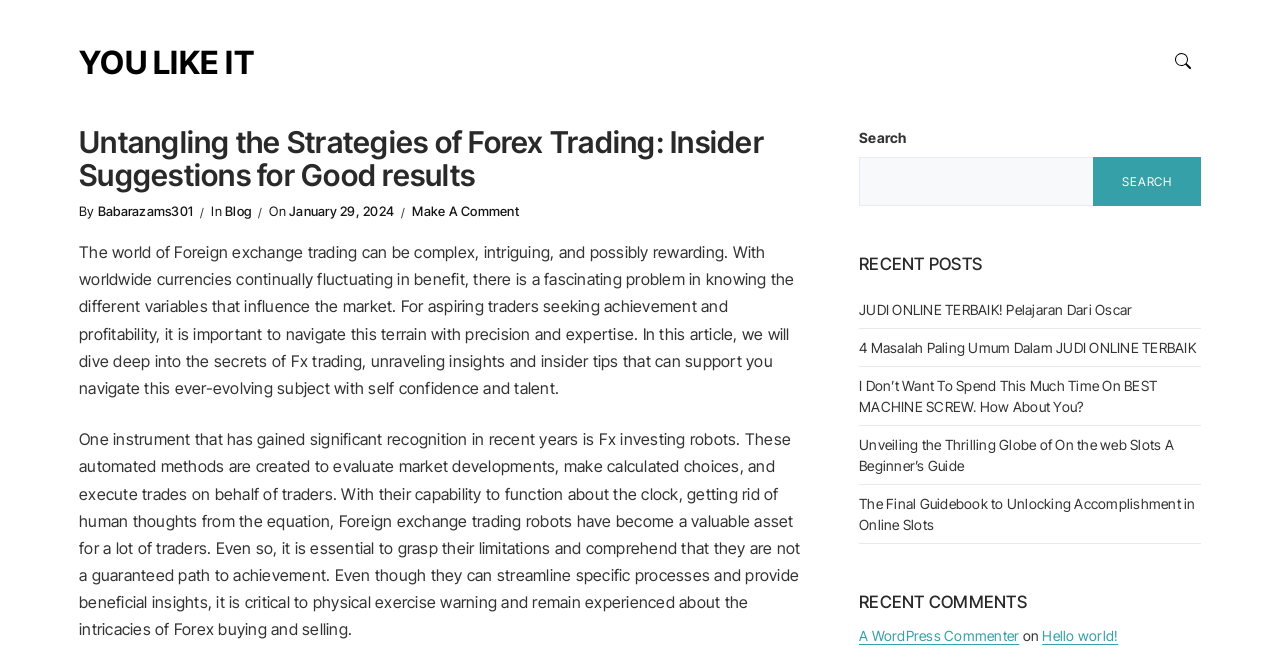Locate the bounding box coordinates of the element that should be clicked to execute the following instruction: "Search for something".

[0.671, 0.237, 0.855, 0.311]